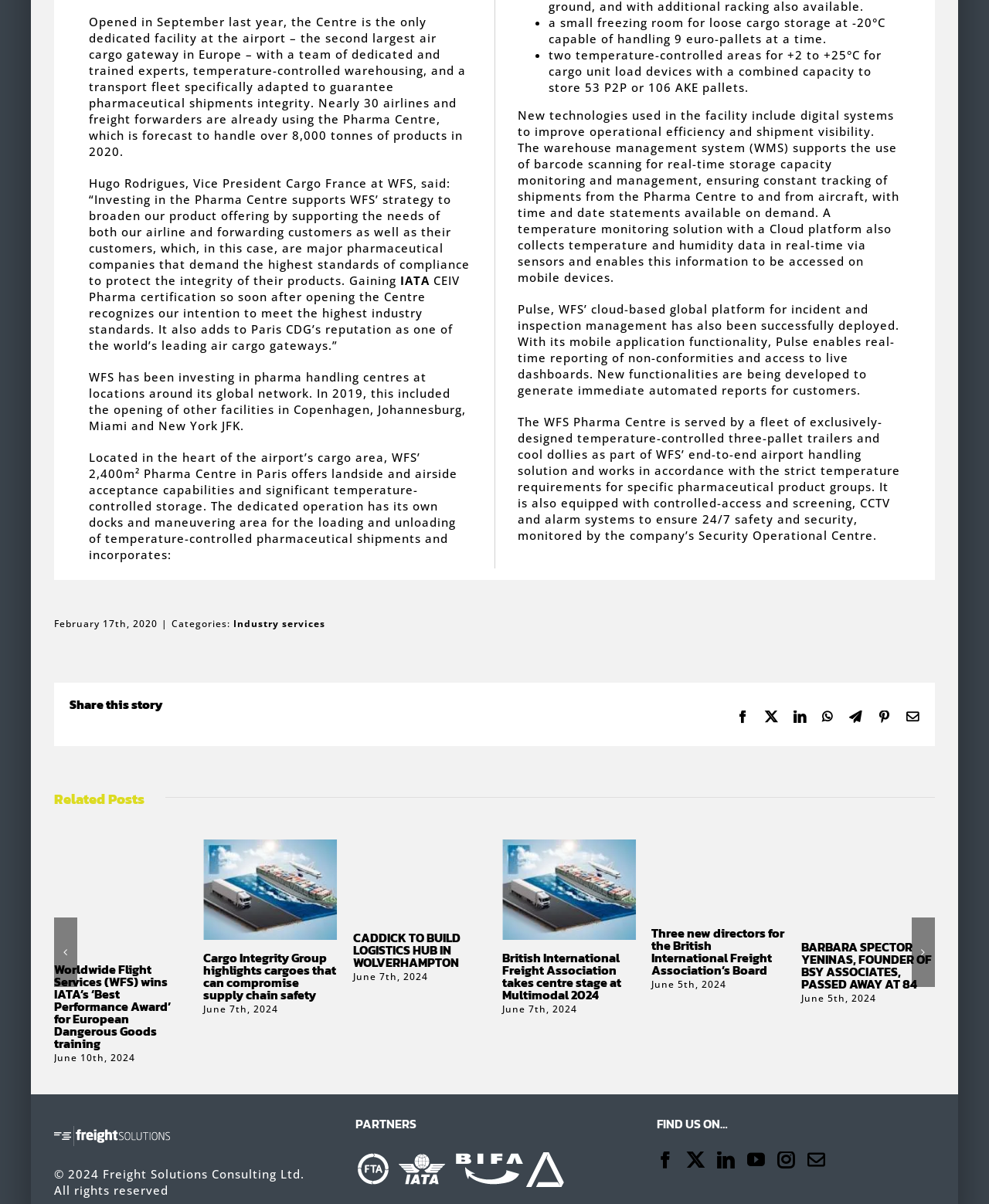Identify the bounding box coordinates for the UI element mentioned here: "IATA". Provide the coordinates as four float values between 0 and 1, i.e., [left, top, right, bottom].

[0.405, 0.226, 0.434, 0.239]